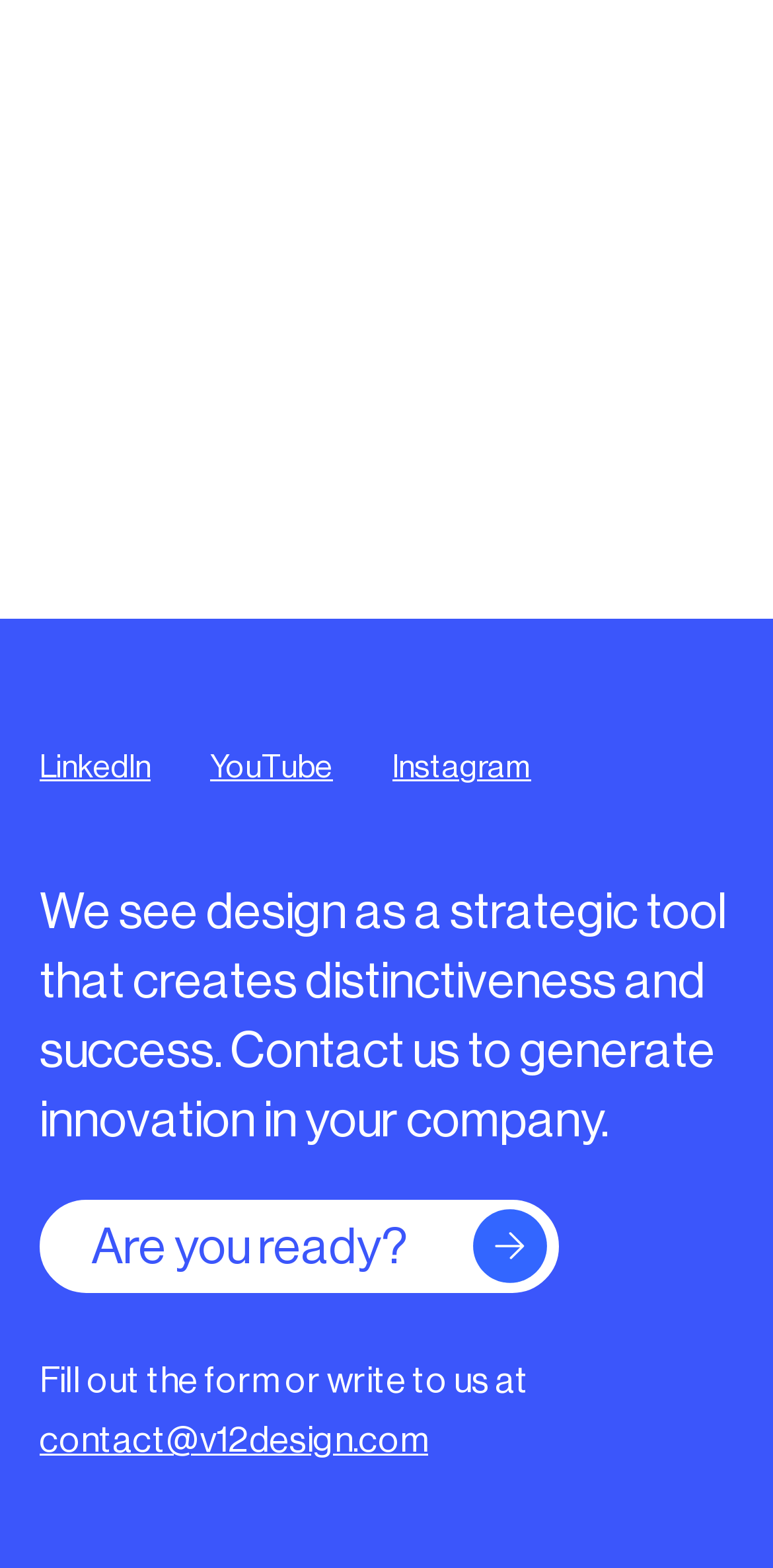Find the UI element described as: "LinkedIn" and predict its bounding box coordinates. Ensure the coordinates are four float numbers between 0 and 1, [left, top, right, bottom].

[0.051, 0.477, 0.195, 0.501]